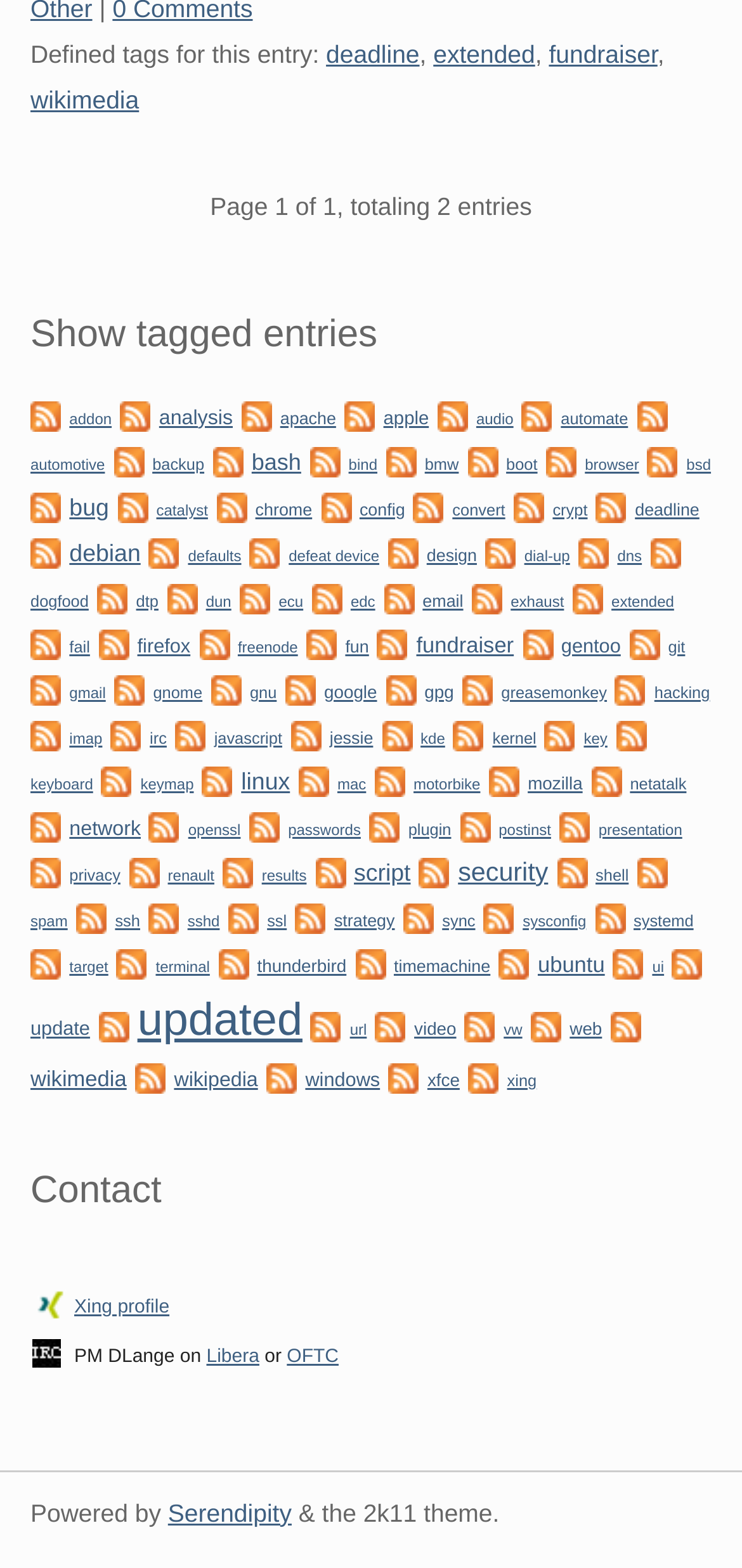Using the format (top-left x, top-left y, bottom-right x, bottom-right y), and given the element description, identify the bounding box coordinates within the screenshot: freenode

[0.32, 0.407, 0.401, 0.418]